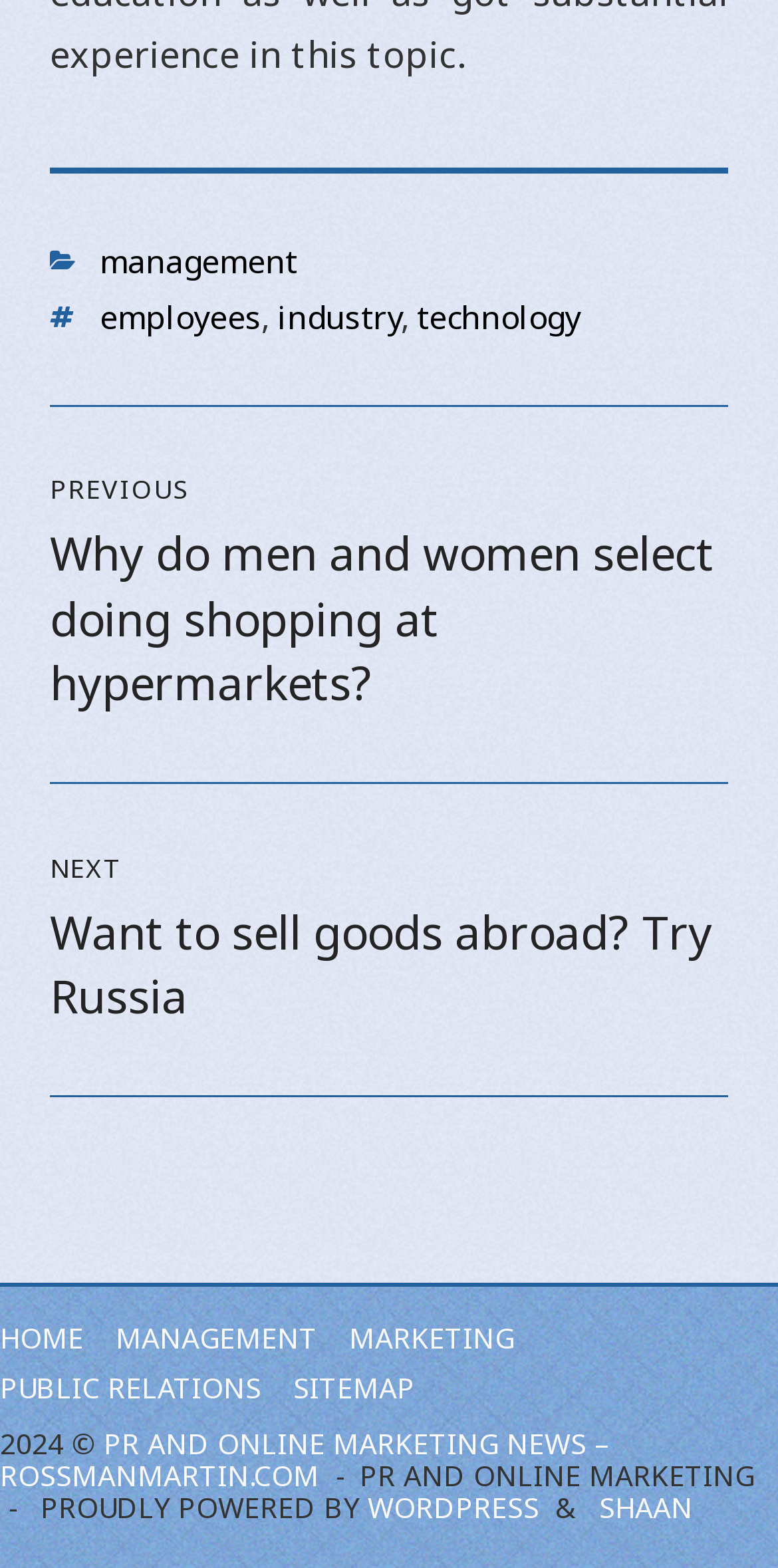Please identify the bounding box coordinates of the element I need to click to follow this instruction: "Watch the video".

None